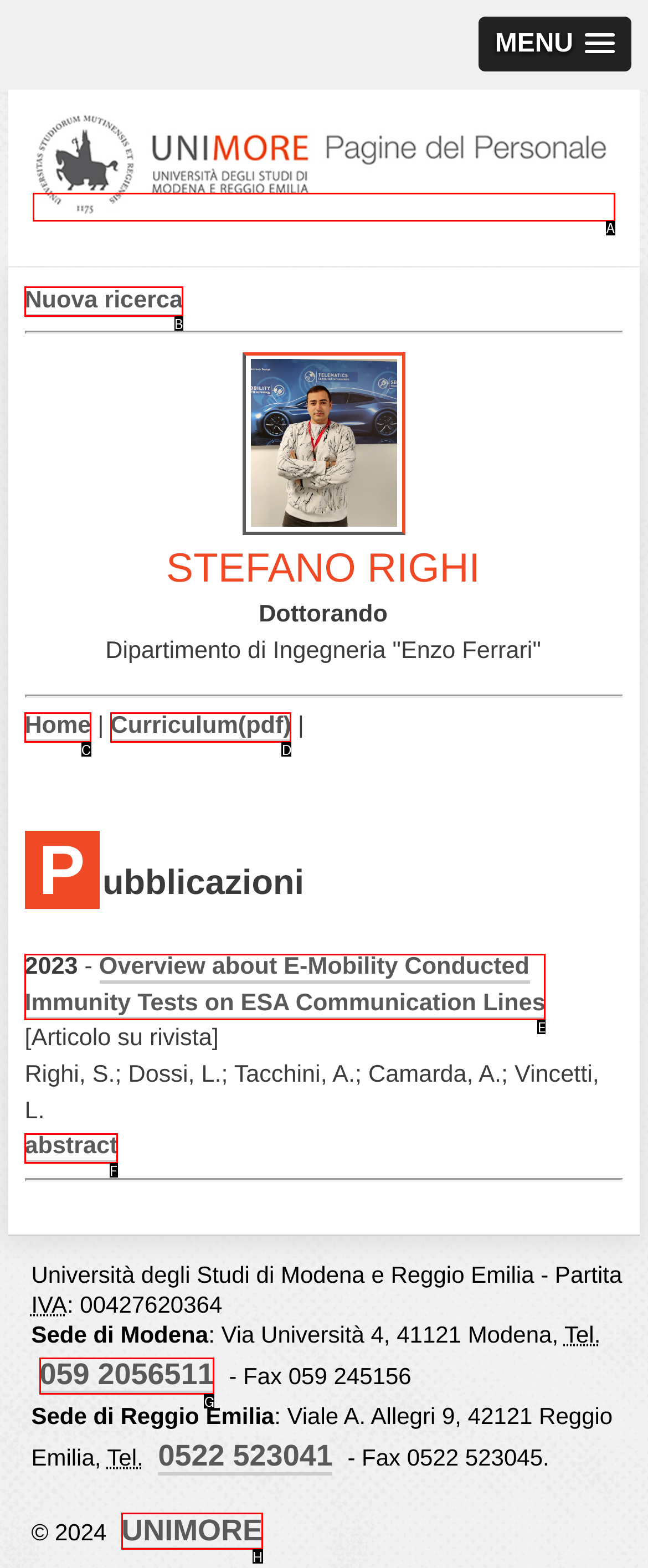Tell me which one HTML element you should click to complete the following task: Go to the Sigillo di Ateneo page
Answer with the option's letter from the given choices directly.

A